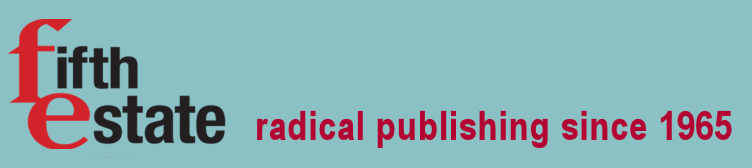Present a detailed portrayal of the image.

The image features the logo of the "Fifth Estate," a publication known for its radical stance and commitment to leftist ideologies. The logo prominently displays the words "fifth estate," with the "f" in red and the remaining letters in black, set against a soft blue background. Below the logo, the tagline reads "radical publishing since 1965," all in red, highlighting the publication's long-standing history and influential role in alternative media. This logo serves as a visual identity for the magazine, which focuses on social justice, anarchism, and activism, reflecting its heritage and ongoing relevance in contemporary discourse.